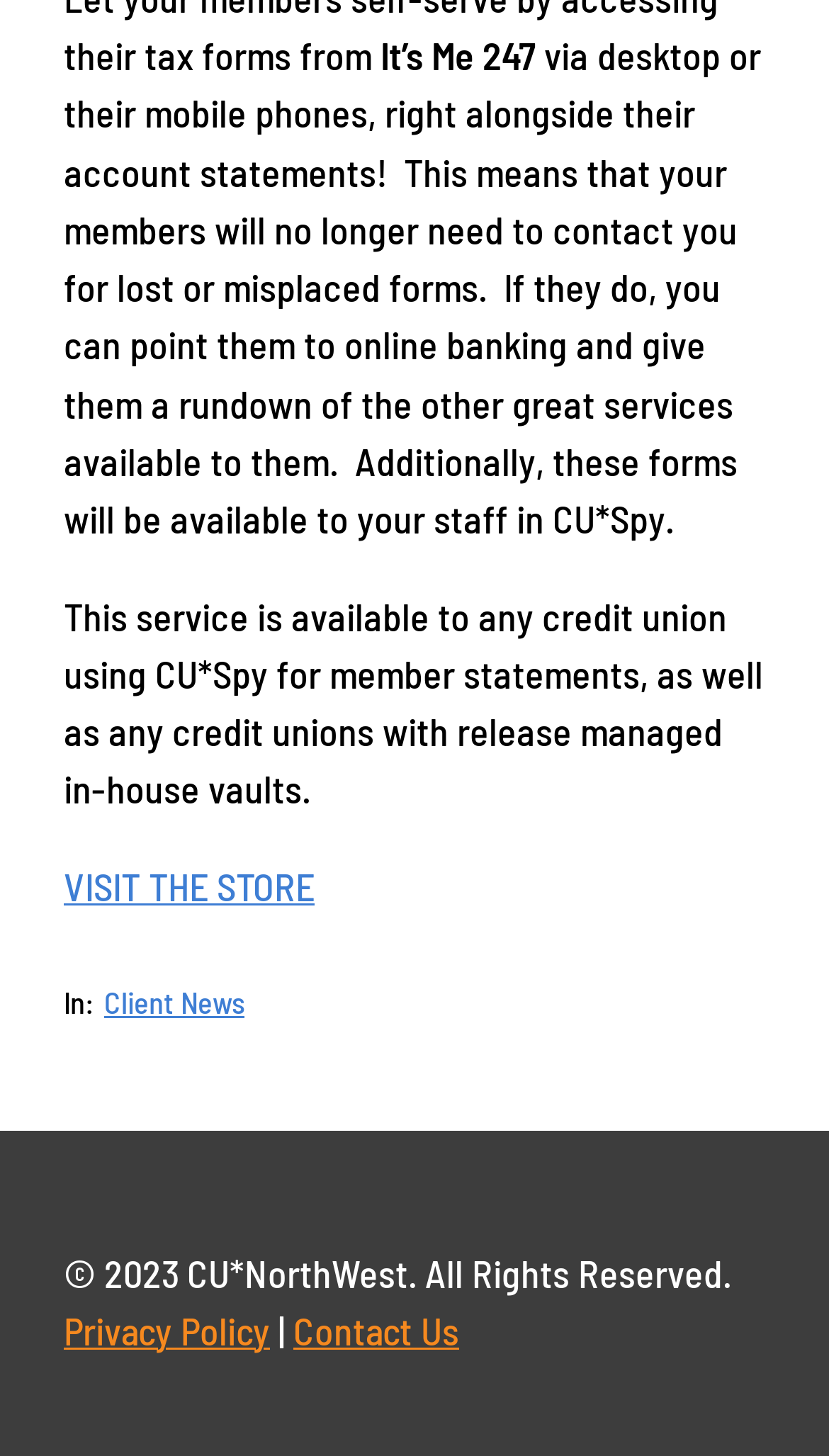Where can members access their account statements?
Examine the webpage screenshot and provide an in-depth answer to the question.

According to the text, members can access their account statements via desktop or their mobile phones, right alongside their account statements, which implies that they can access it through online banking.